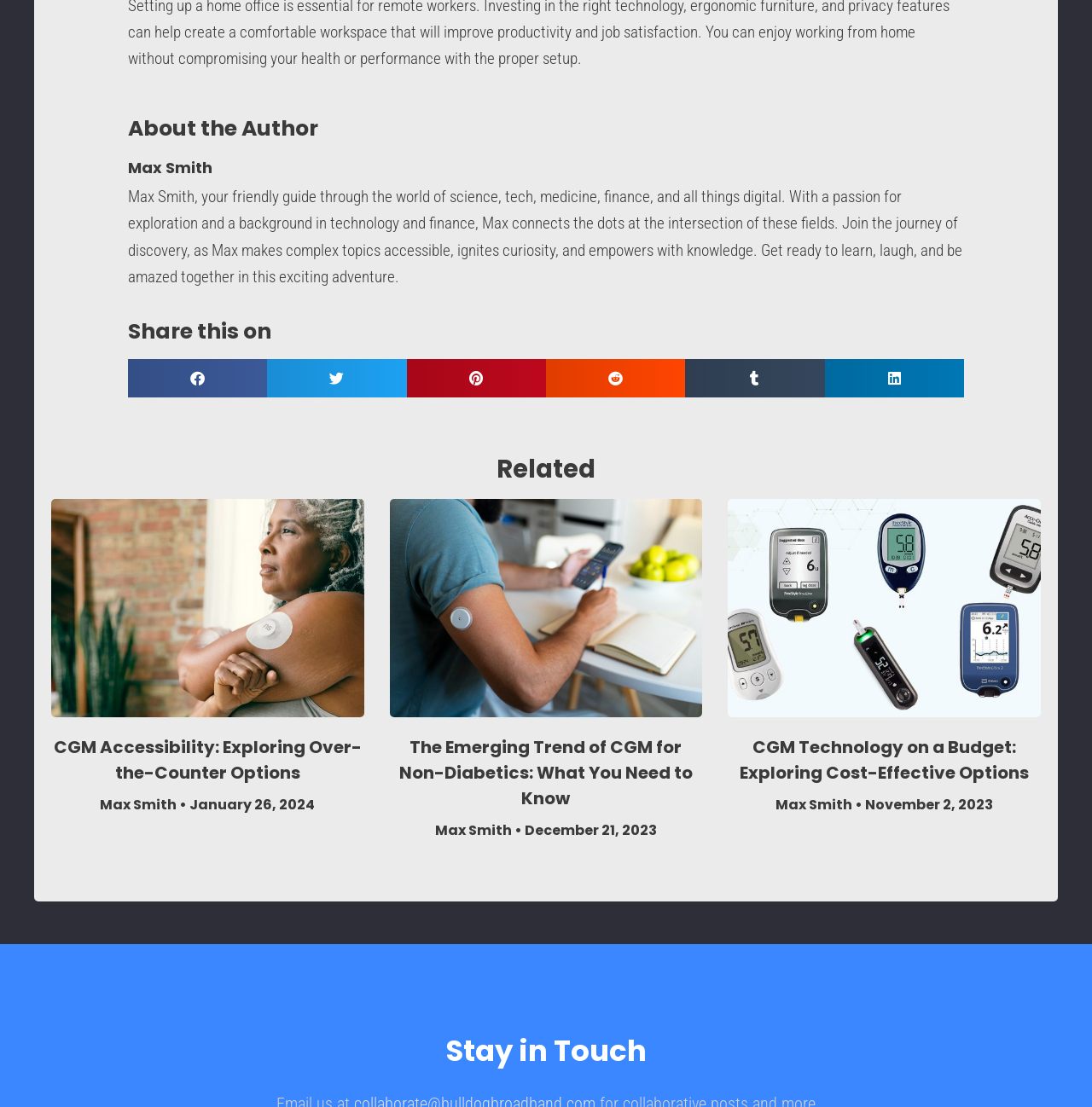Identify the bounding box for the described UI element. Provide the coordinates in (top-left x, top-left y, bottom-right x, bottom-right y) format with values ranging from 0 to 1: CGM Accessibility: Exploring Over-the-Counter Options

[0.049, 0.664, 0.331, 0.709]